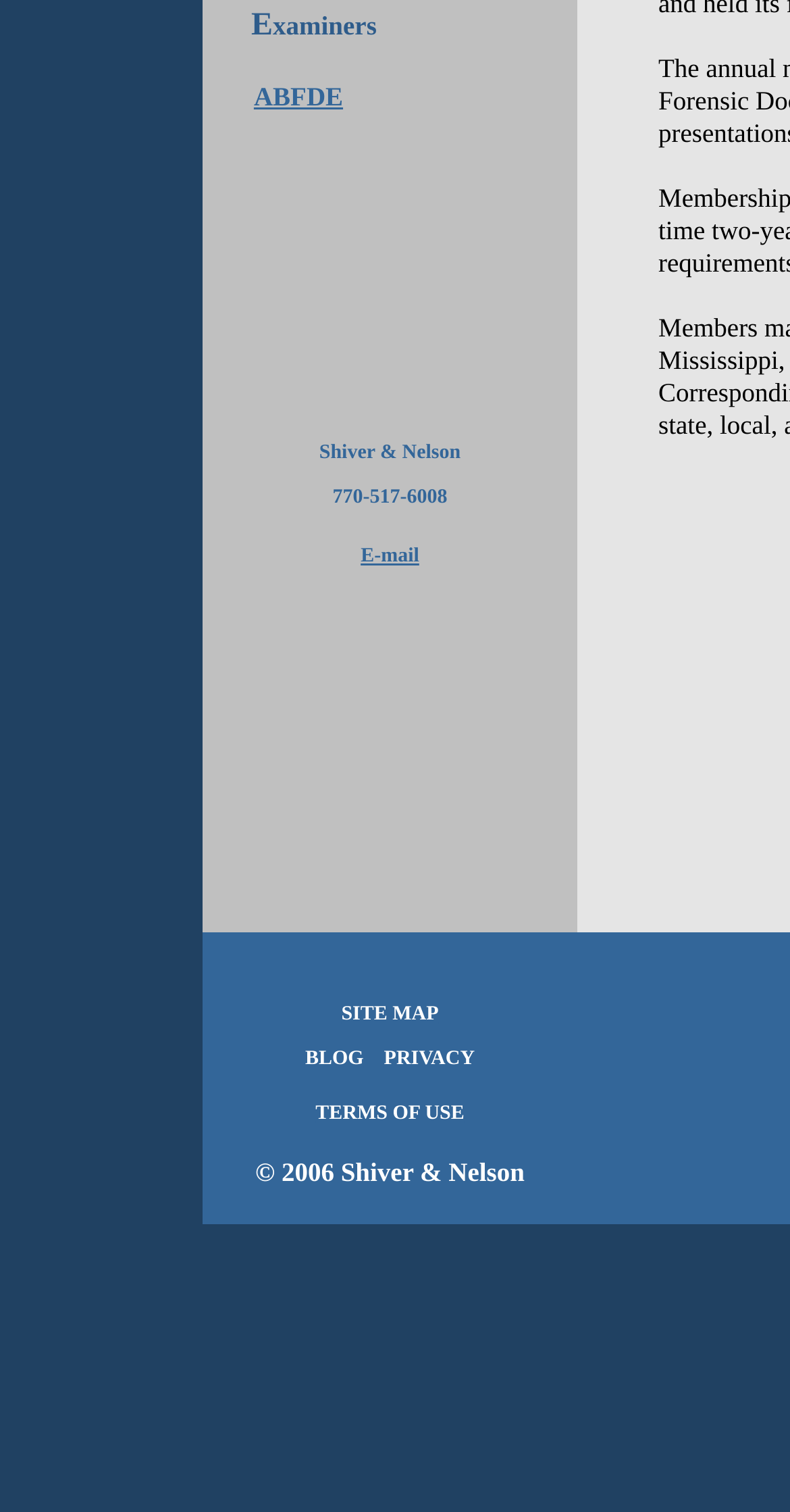Locate the bounding box of the UI element defined by this description: "E-mail". The coordinates should be given as four float numbers between 0 and 1, formatted as [left, top, right, bottom].

[0.457, 0.361, 0.531, 0.375]